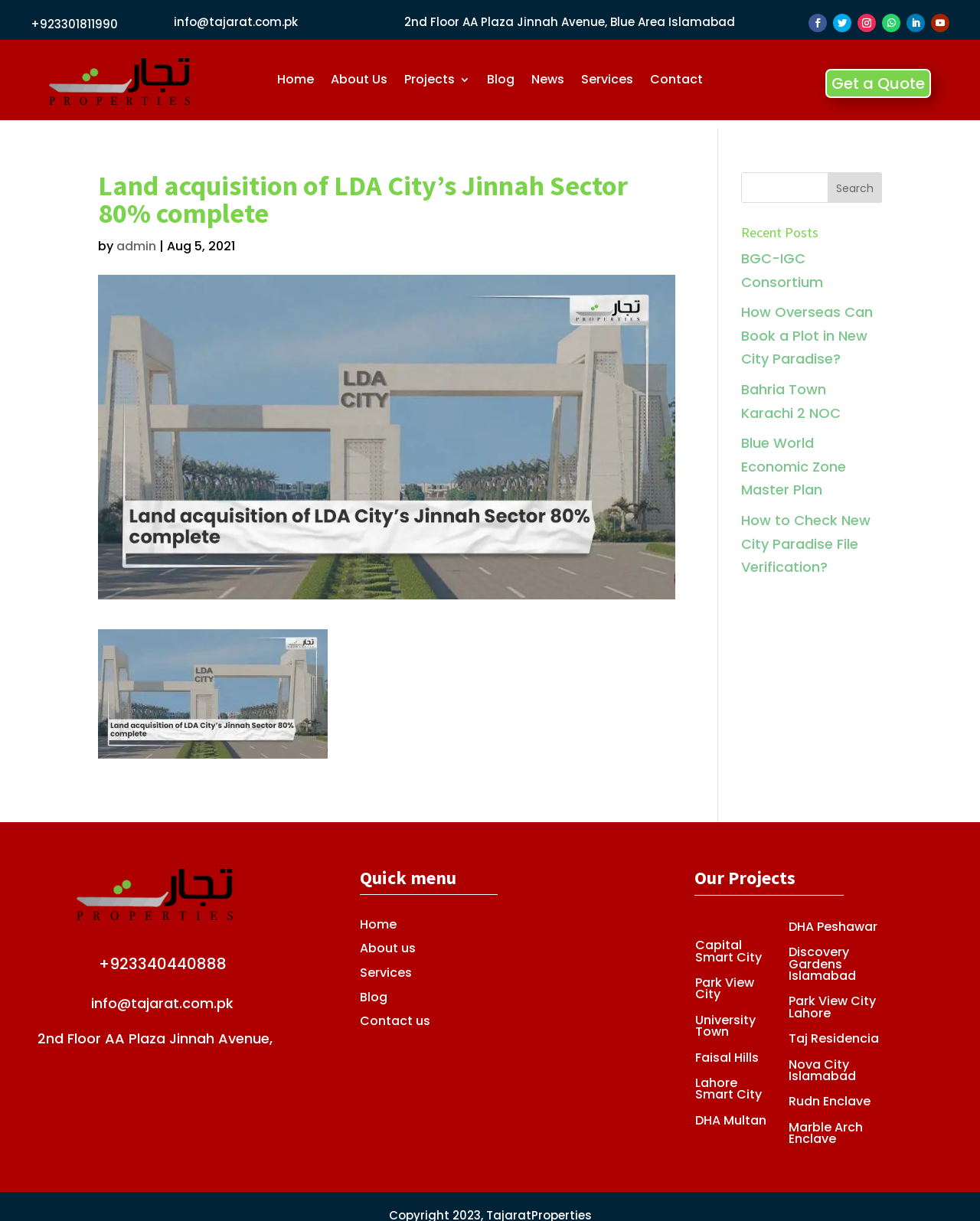Please determine the bounding box coordinates of the clickable area required to carry out the following instruction: "Search for something". The coordinates must be four float numbers between 0 and 1, represented as [left, top, right, bottom].

[0.756, 0.141, 0.9, 0.166]